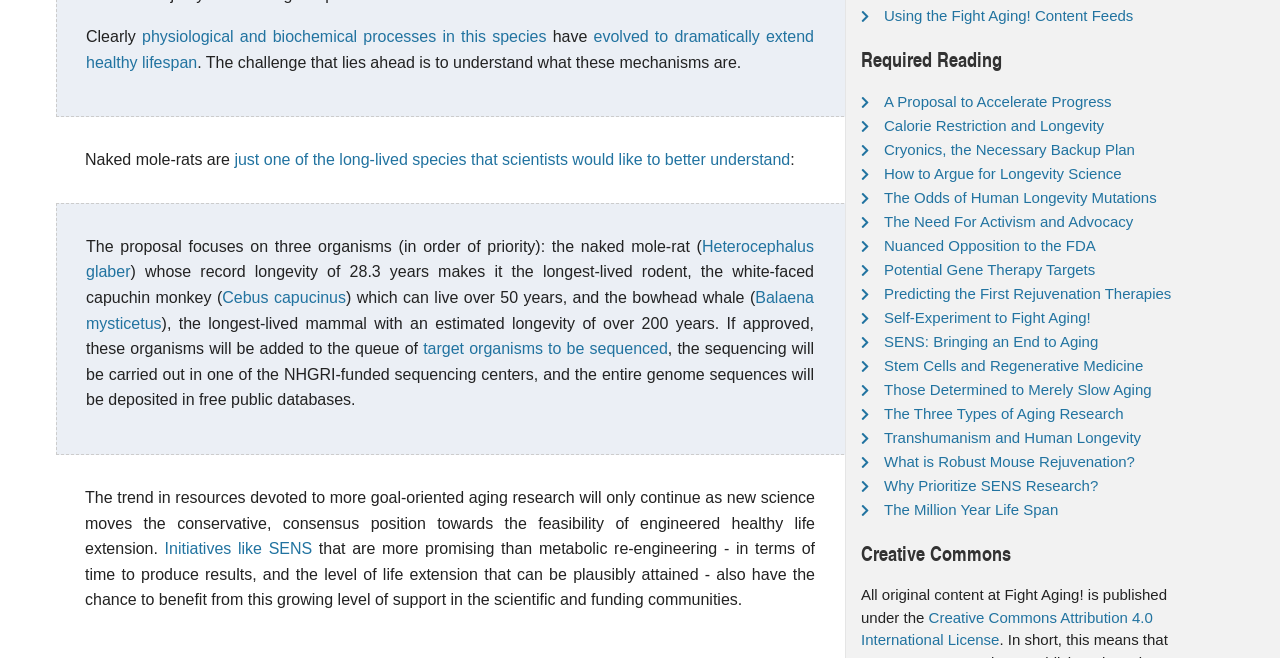Please answer the following question using a single word or phrase: 
What is the license under which original content at Fight Aging! is published?

Creative Commons Attribution 4.0 International License